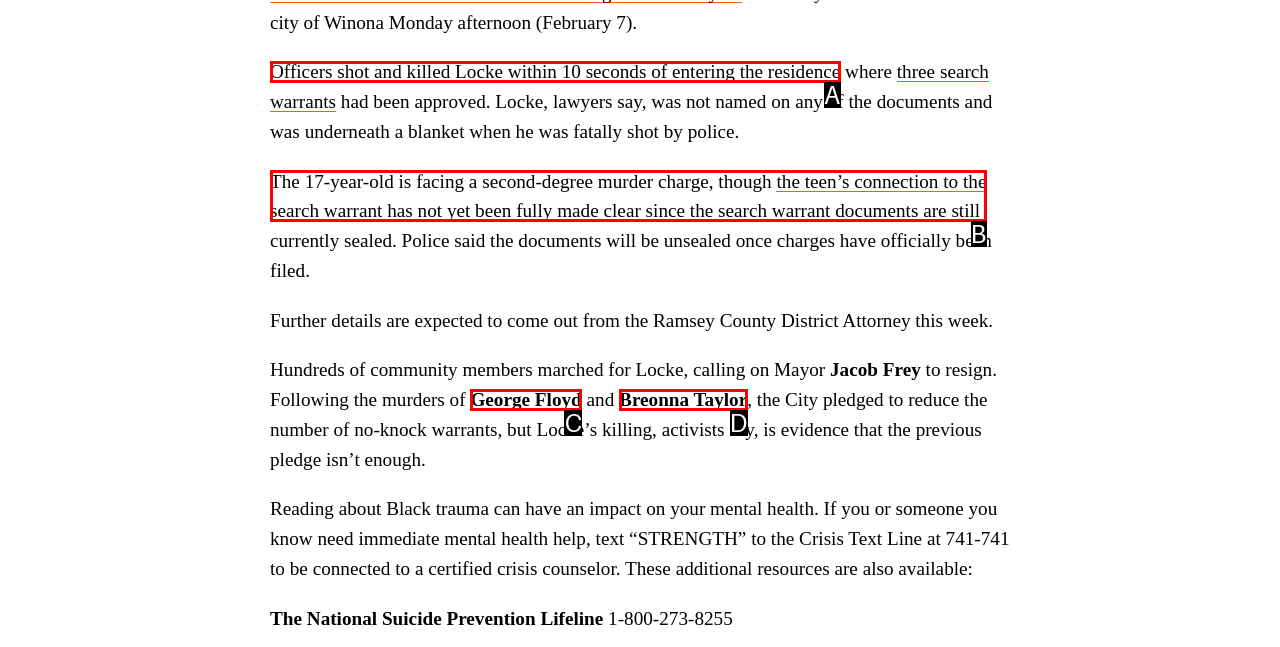Given the description: George Floyd, identify the matching HTML element. Provide the letter of the correct option.

C